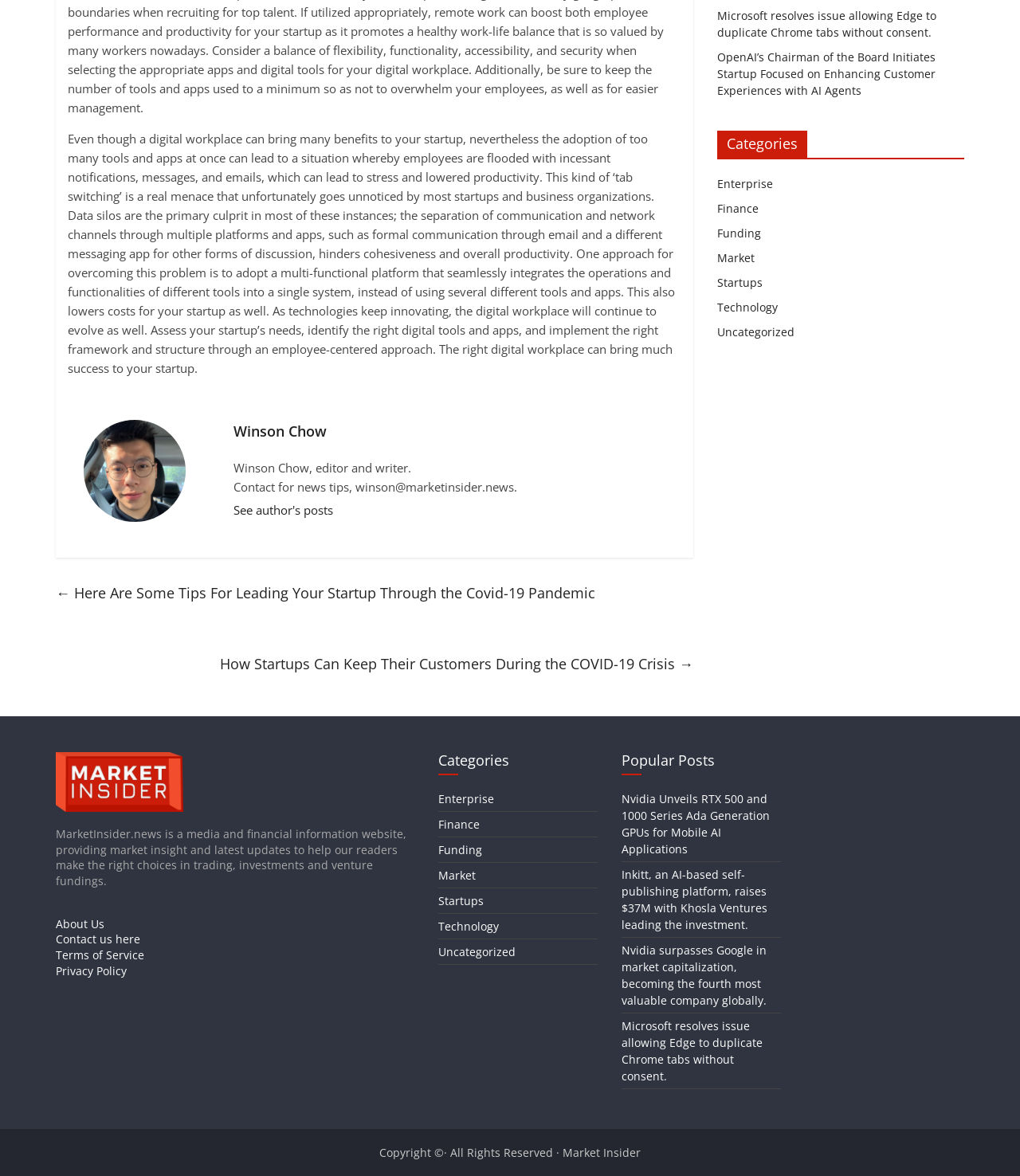Provide the bounding box coordinates, formatted as (top-left x, top-left y, bottom-right x, bottom-right y), with all values being floating point numbers between 0 and 1. Identify the bounding box of the UI element that matches the description: Like 0

None